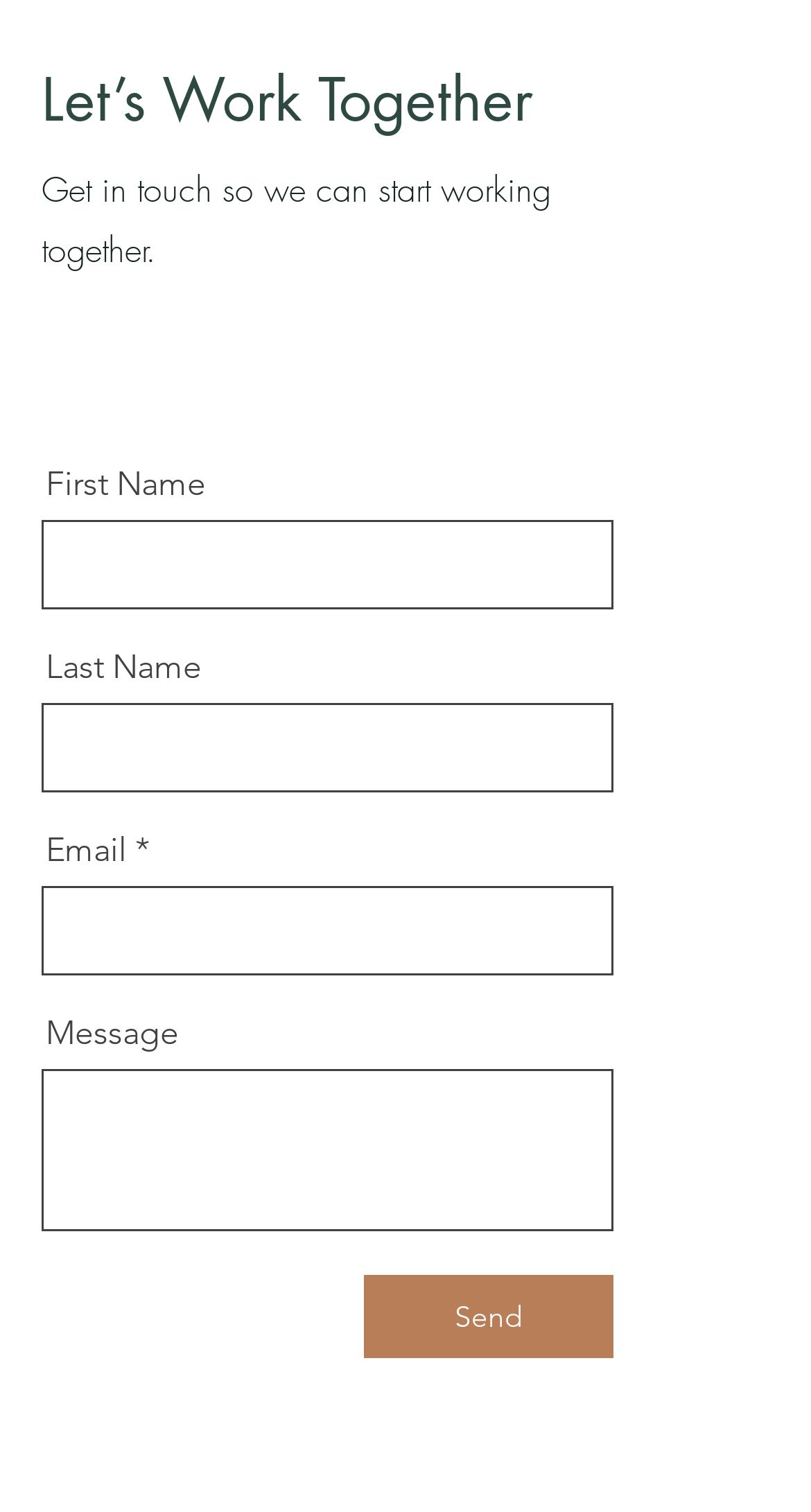Determine the bounding box coordinates of the area to click in order to meet this instruction: "Enter your first name".

[0.051, 0.344, 0.756, 0.403]